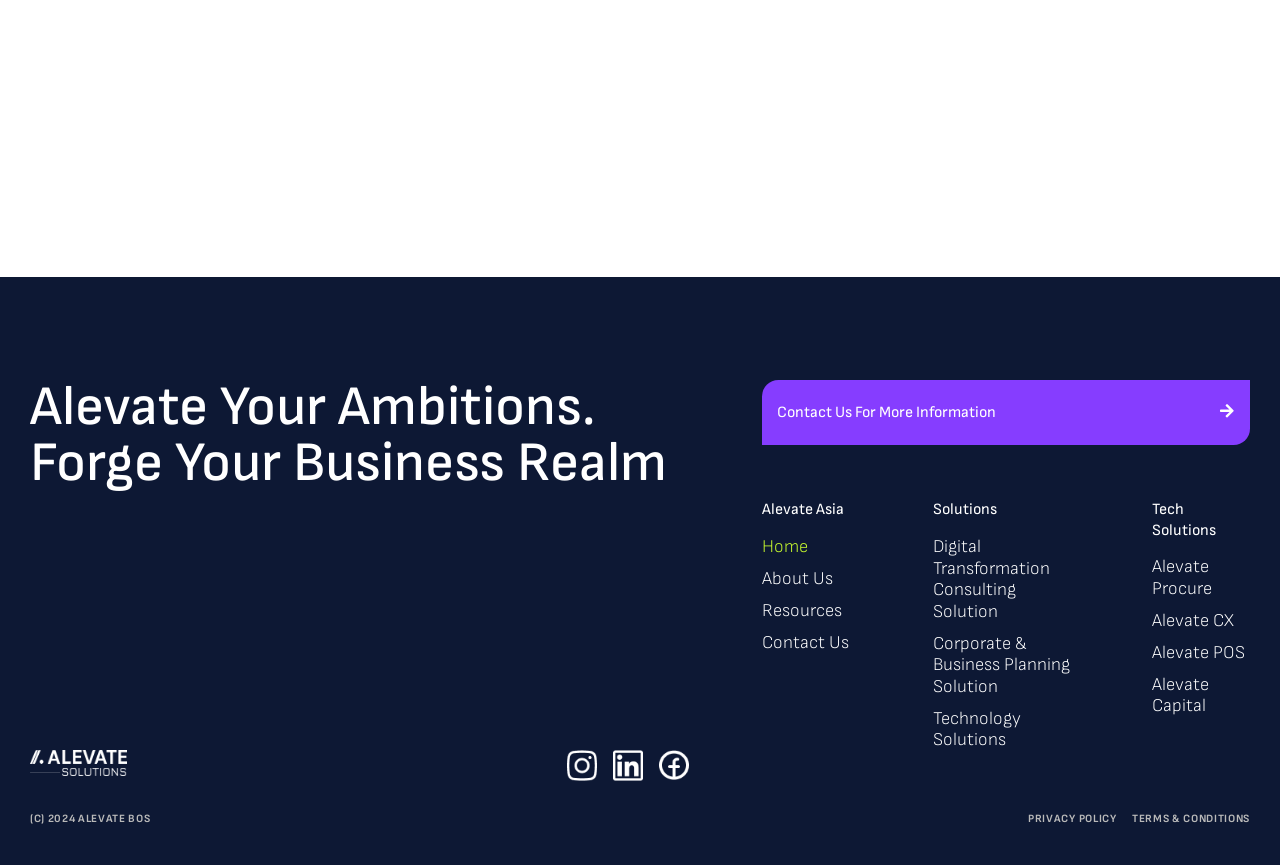Given the element description, predict the bounding box coordinates in the format (top-left x, top-left y, bottom-right x, bottom-right y), using floating point numbers between 0 and 1: Contact Us

[0.595, 0.73, 0.663, 0.755]